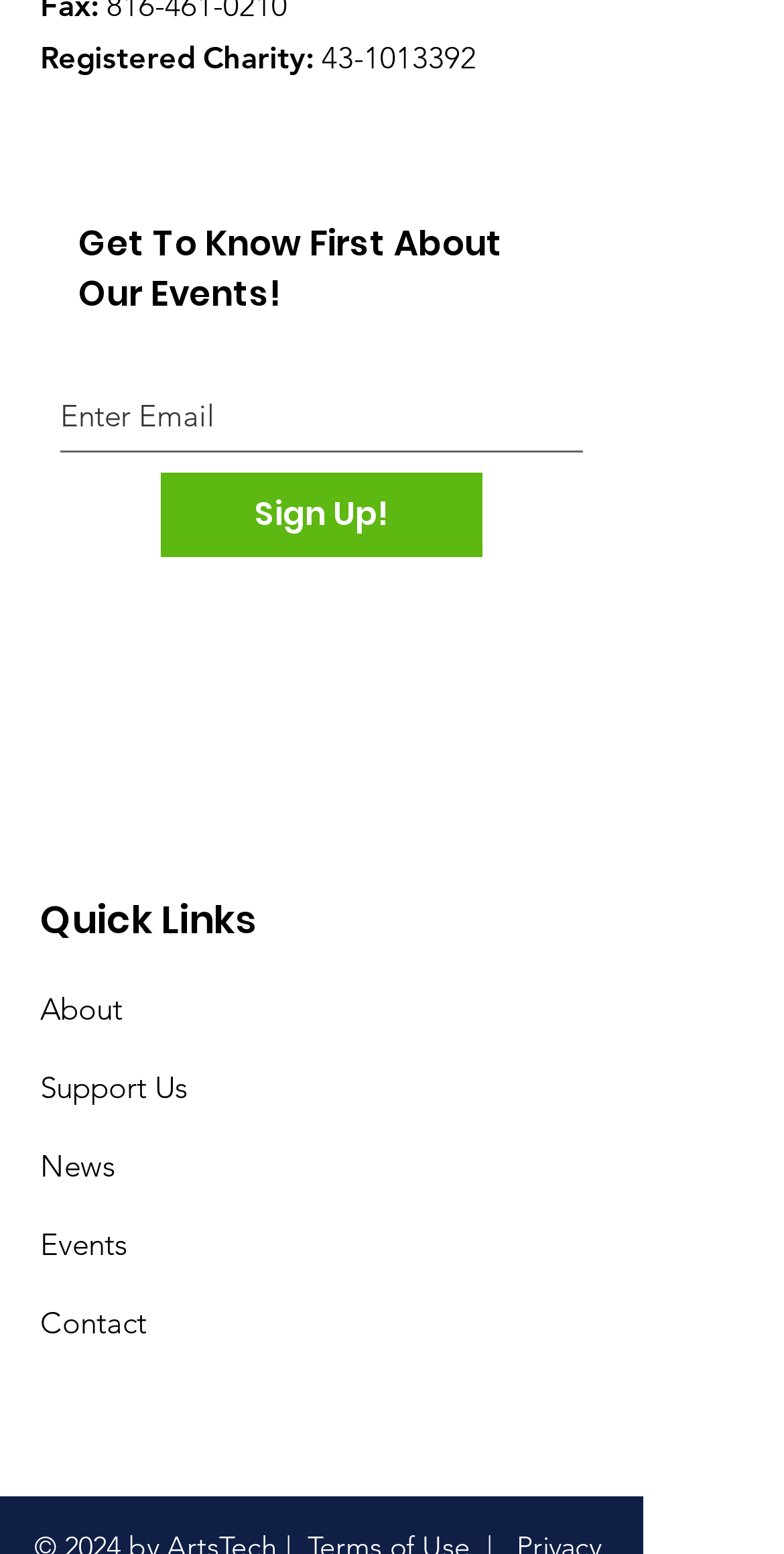Given the description of a UI element: "Menu", identify the bounding box coordinates of the matching element in the webpage screenshot.

None